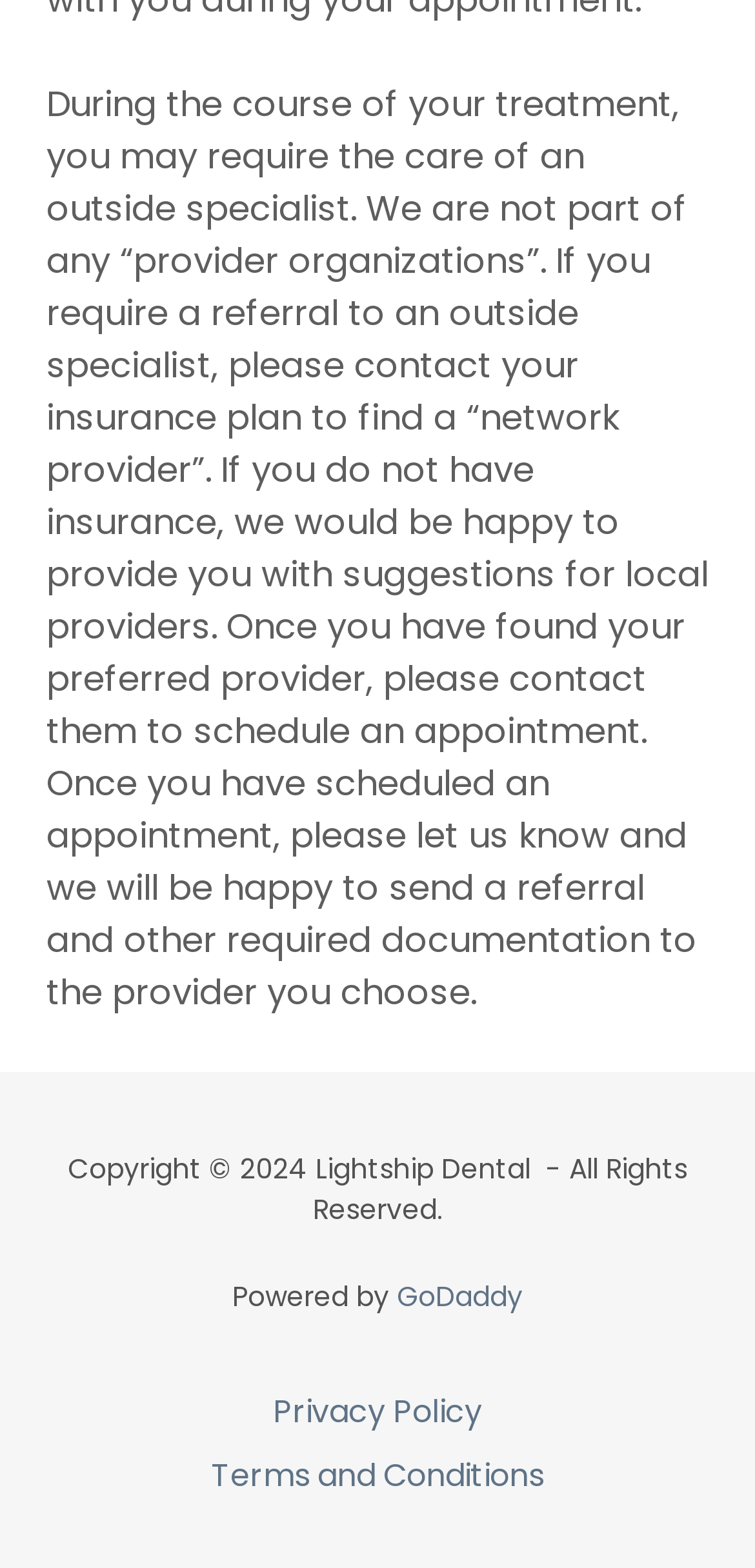Using the description: "Privacy Policy", identify the bounding box of the corresponding UI element in the screenshot.

[0.341, 0.88, 0.659, 0.921]